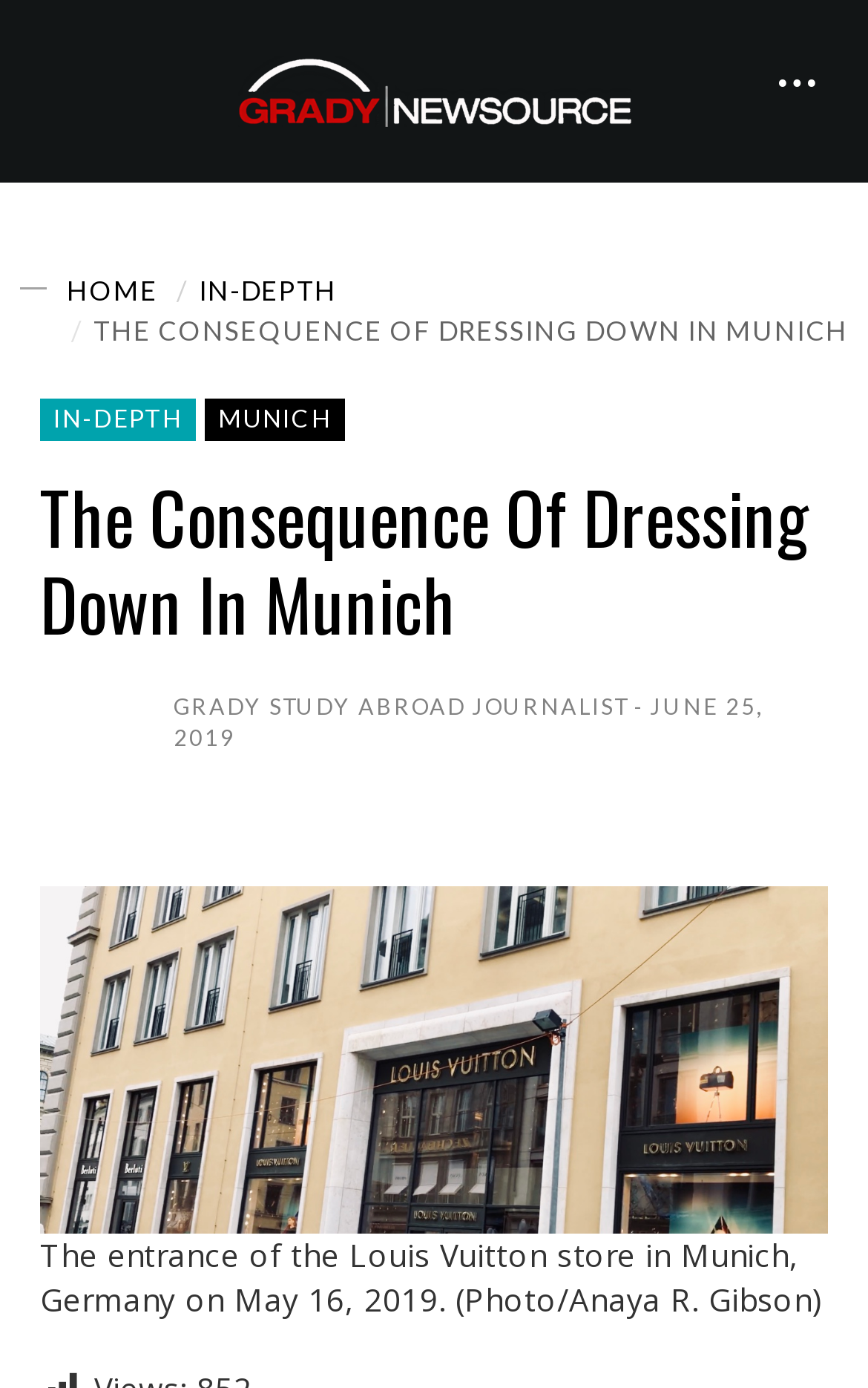Refer to the image and provide a thorough answer to this question:
What is the location of the Louis Vuitton store?

I found the answer by looking at the StaticText element with the text 'The entrance of the Louis Vuitton store in Munich, Germany on May 16, 2019. (Photo/Anaya R. Gibson)' which mentions the location of the store.